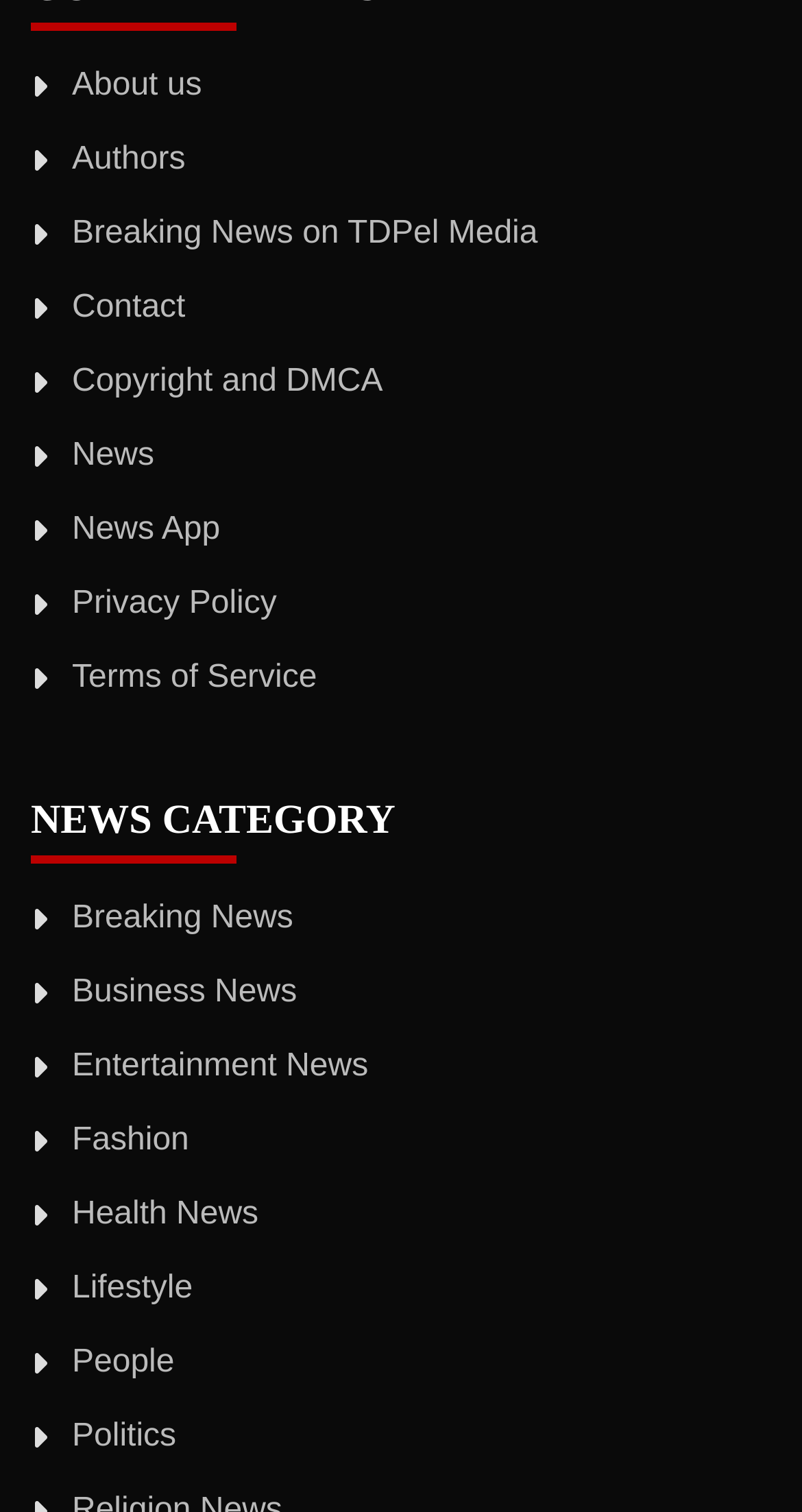Find the bounding box coordinates of the area that needs to be clicked in order to achieve the following instruction: "view November 2020". The coordinates should be specified as four float numbers between 0 and 1, i.e., [left, top, right, bottom].

None